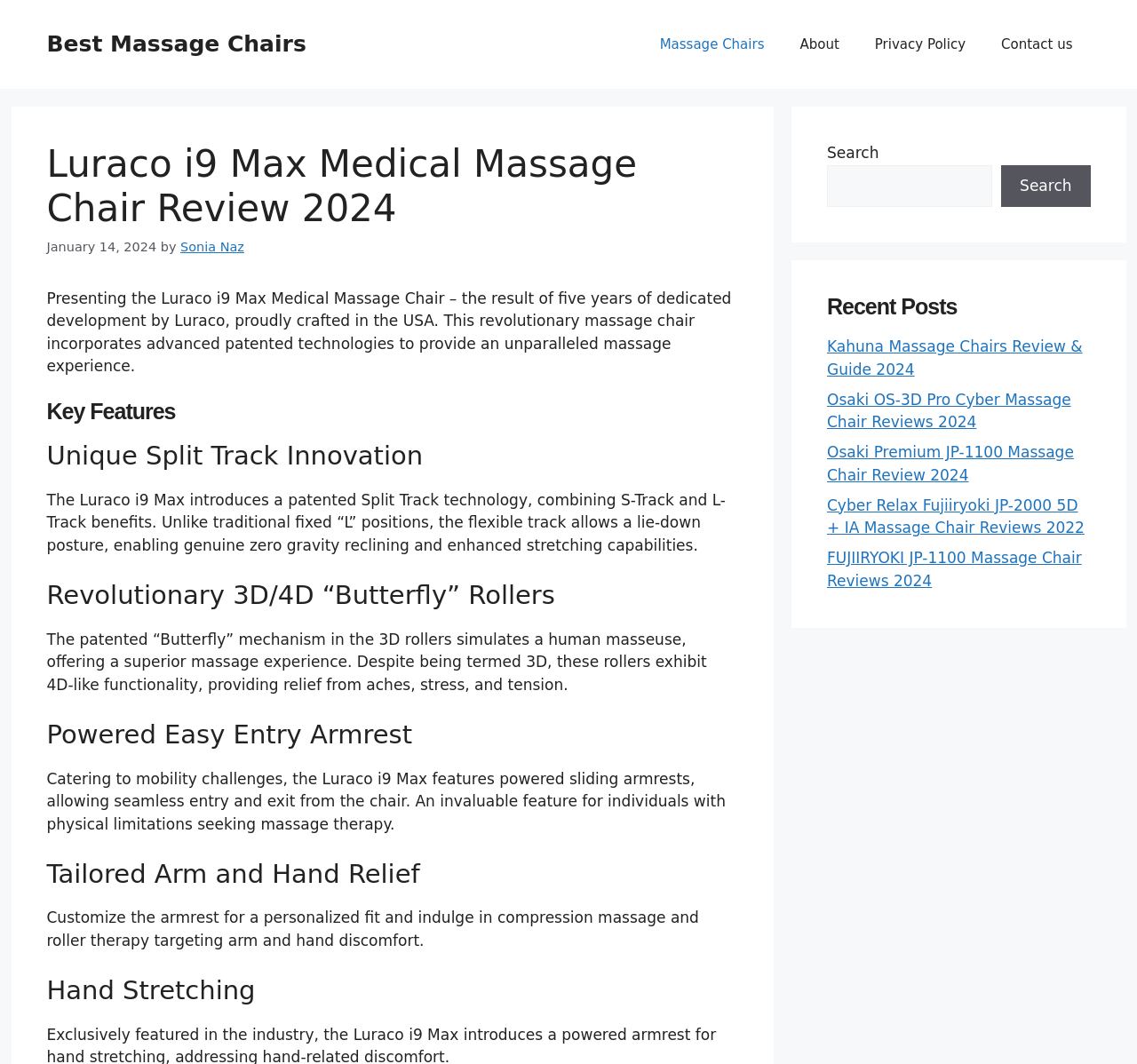Craft a detailed narrative of the webpage's structure and content.

This webpage is a review of the Luraco i9 Max Medical Massage Chair. At the top, there is a banner with a link to "Best Massage Chairs" and a navigation menu with links to "Massage Chairs", "About", "Privacy Policy", and "Contact us". Below the navigation menu, there is a heading that reads "Luraco i9 Max Medical Massage Chair Review 2024" with a timestamp "January 14, 2024" and the author's name "Sonia Naz".

The main content of the review is divided into sections, starting with an introduction that describes the Luraco i9 Max as a revolutionary massage chair with advanced patented technologies. The following sections highlight the chair's key features, including the patented Split Track technology, 3D/4D "Butterfly" rollers, powered easy entry armrest, tailored arm and hand relief, and hand stretching.

To the right of the main content, there is a complementary section with a search bar and a list of recent posts, including reviews of other massage chairs such as Kahuna, Osaki, and Fujiiryoki.

Overall, the webpage is dedicated to providing an in-depth review of the Luraco i9 Max Medical Massage Chair, with a focus on its features and benefits.